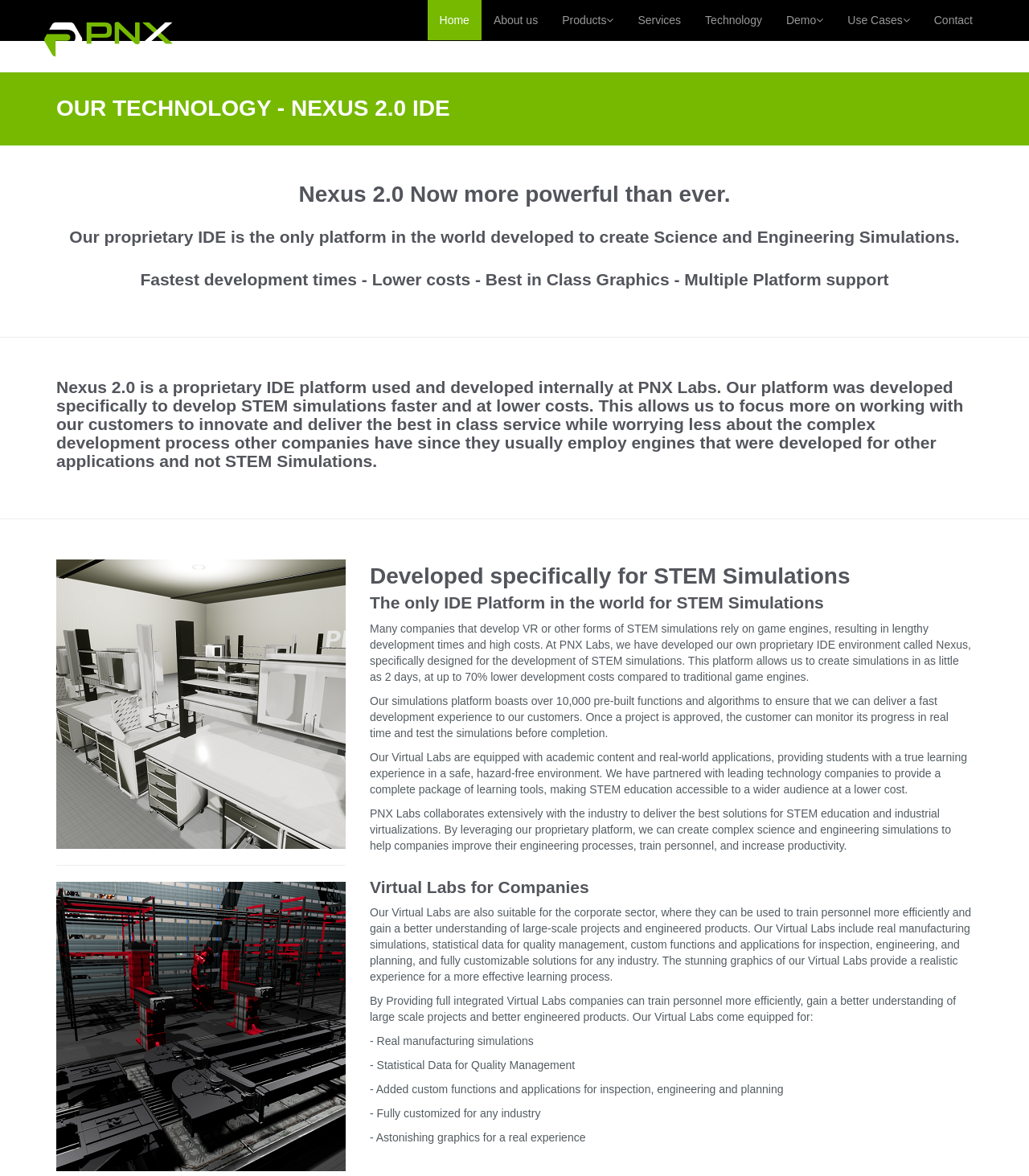Please determine the bounding box coordinates of the clickable area required to carry out the following instruction: "Learn more about Nexus 2.0 IDE". The coordinates must be four float numbers between 0 and 1, represented as [left, top, right, bottom].

[0.055, 0.082, 0.945, 0.103]